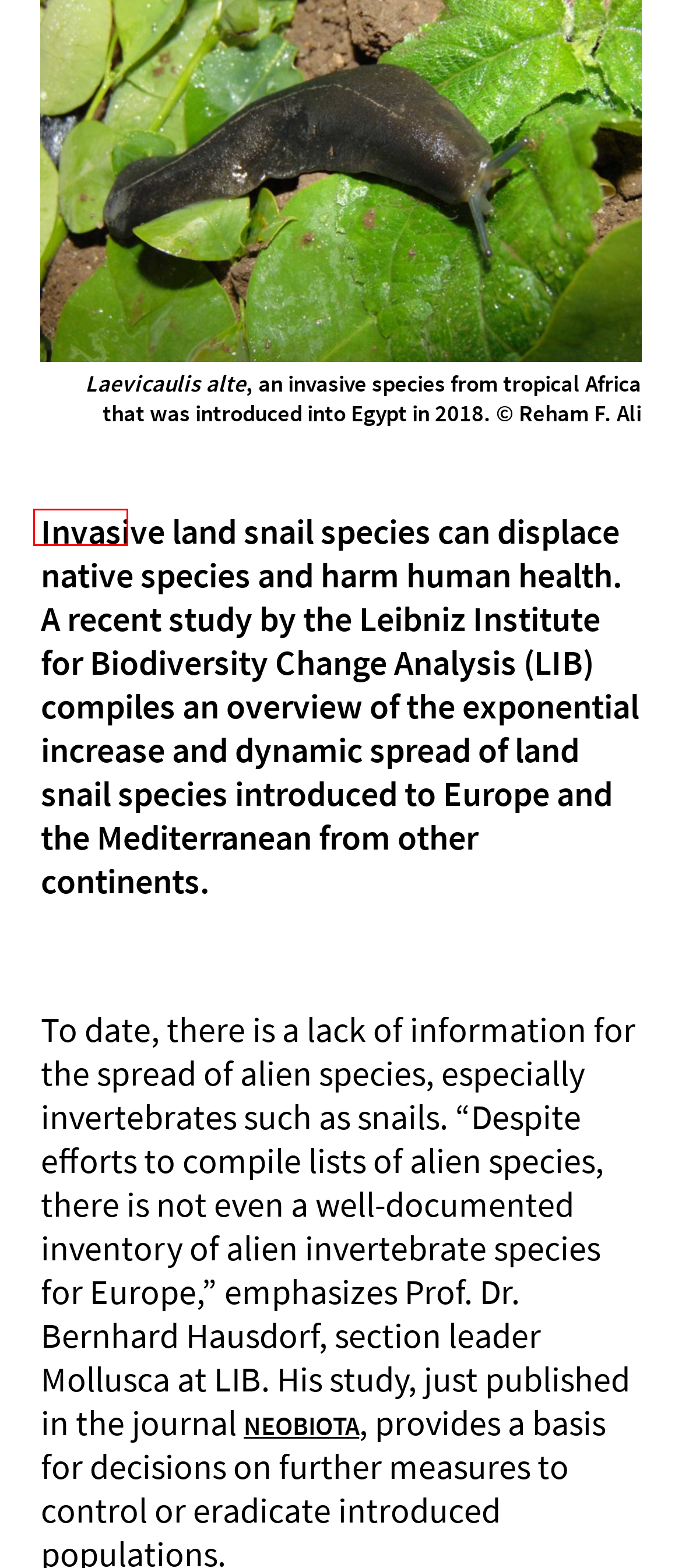A screenshot of a webpage is given, featuring a red bounding box around a UI element. Please choose the webpage description that best aligns with the new webpage after clicking the element in the bounding box. These are the descriptions:
A. OSIRIS – LIB
B. Press – LIB
C. Karriereportal
D. Search – LIB
E. Founding Consortium – LIB
F. Maps – LIB
G. Participate – LIB
H. Collection – LIB

D